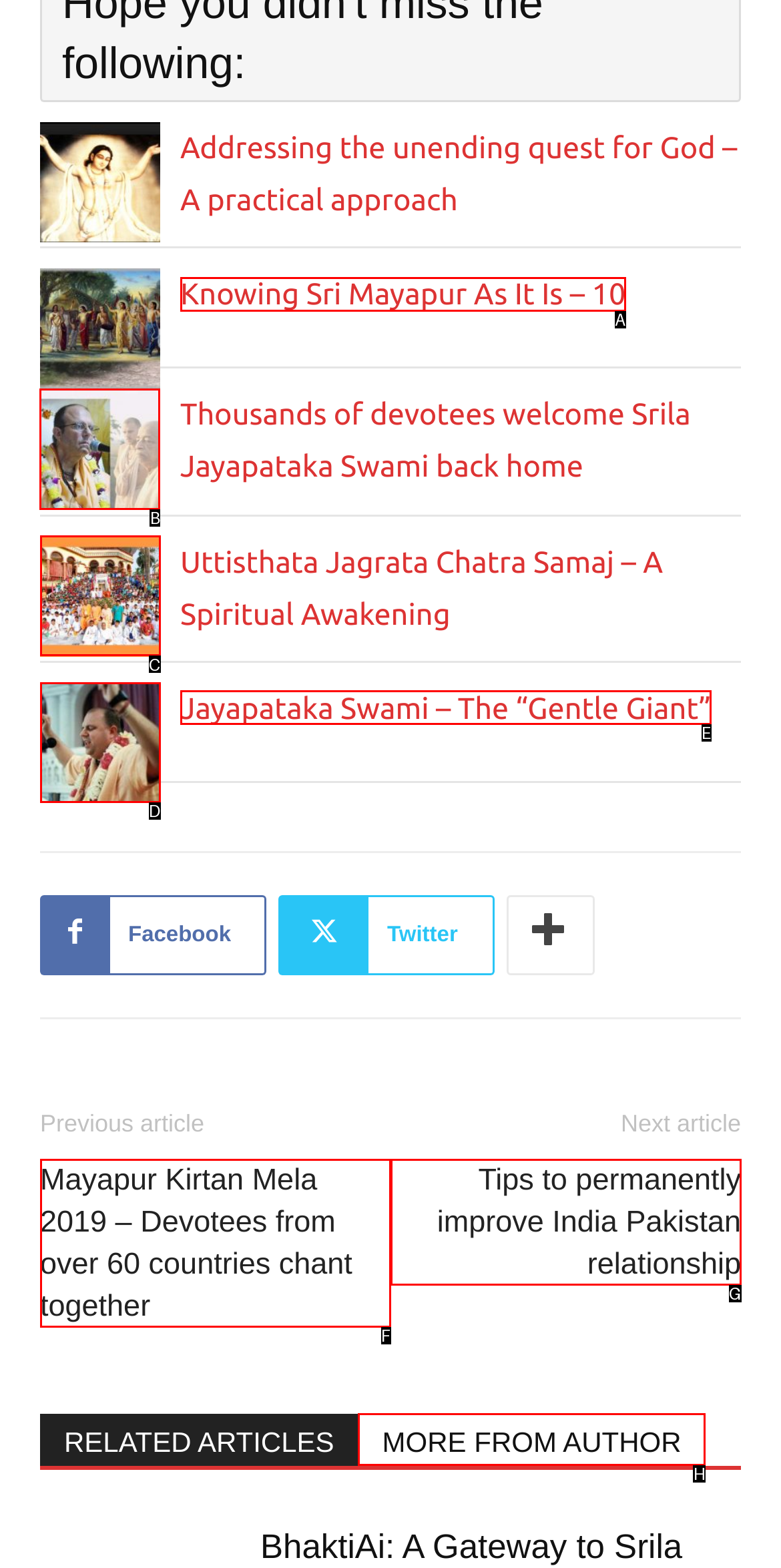Select the correct UI element to click for this task: View the image of 'Thousands of devotees welcome Srila Jayapataka Swami back home'.
Answer using the letter from the provided options.

B